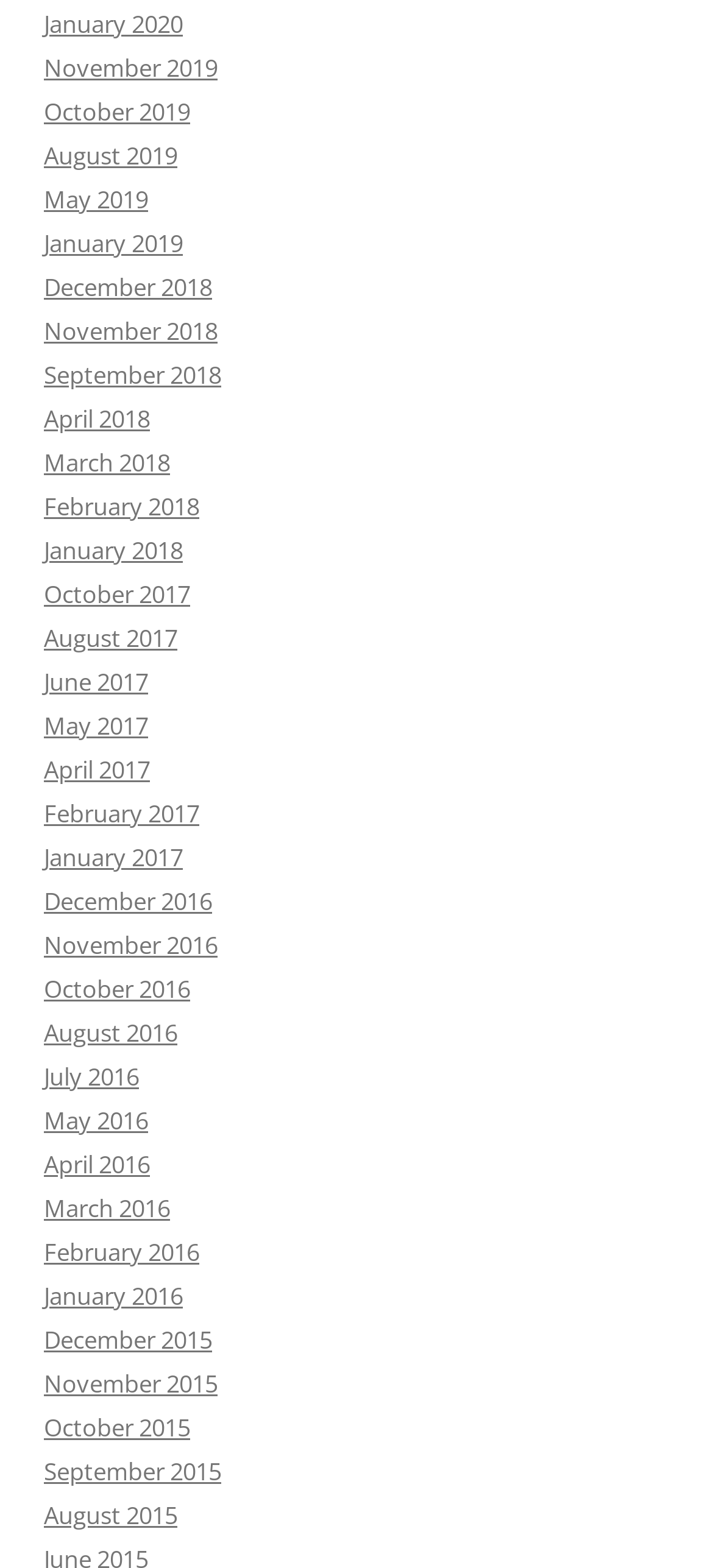Find the bounding box coordinates of the clickable area that will achieve the following instruction: "go to November 2019".

[0.062, 0.033, 0.305, 0.054]